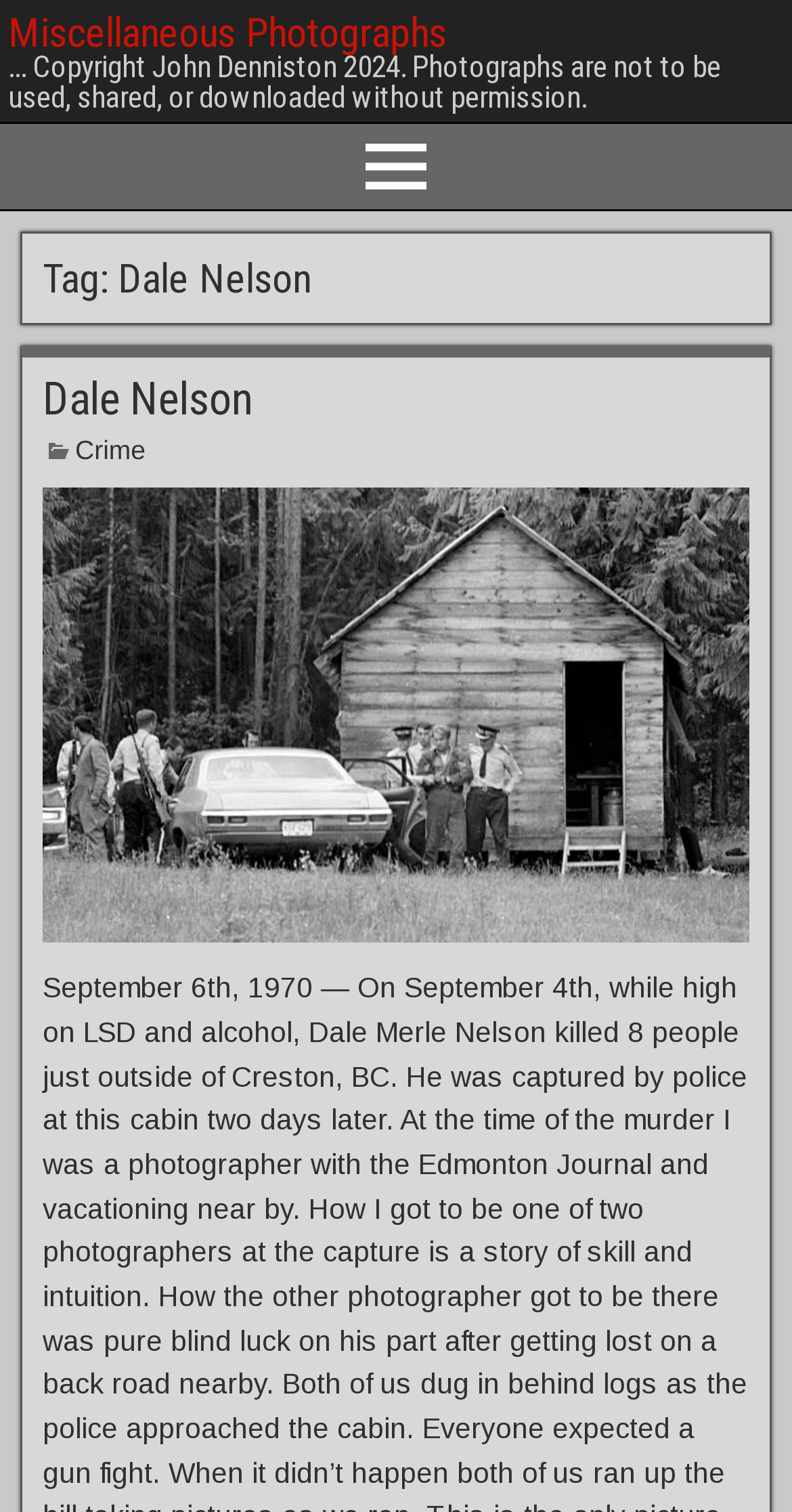What is the theme of the photograph?
Based on the image, answer the question with as much detail as possible.

The answer can be inferred by looking at the link 'Crime' which is a tag related to the photograph, suggesting that the theme of the photograph is crime.